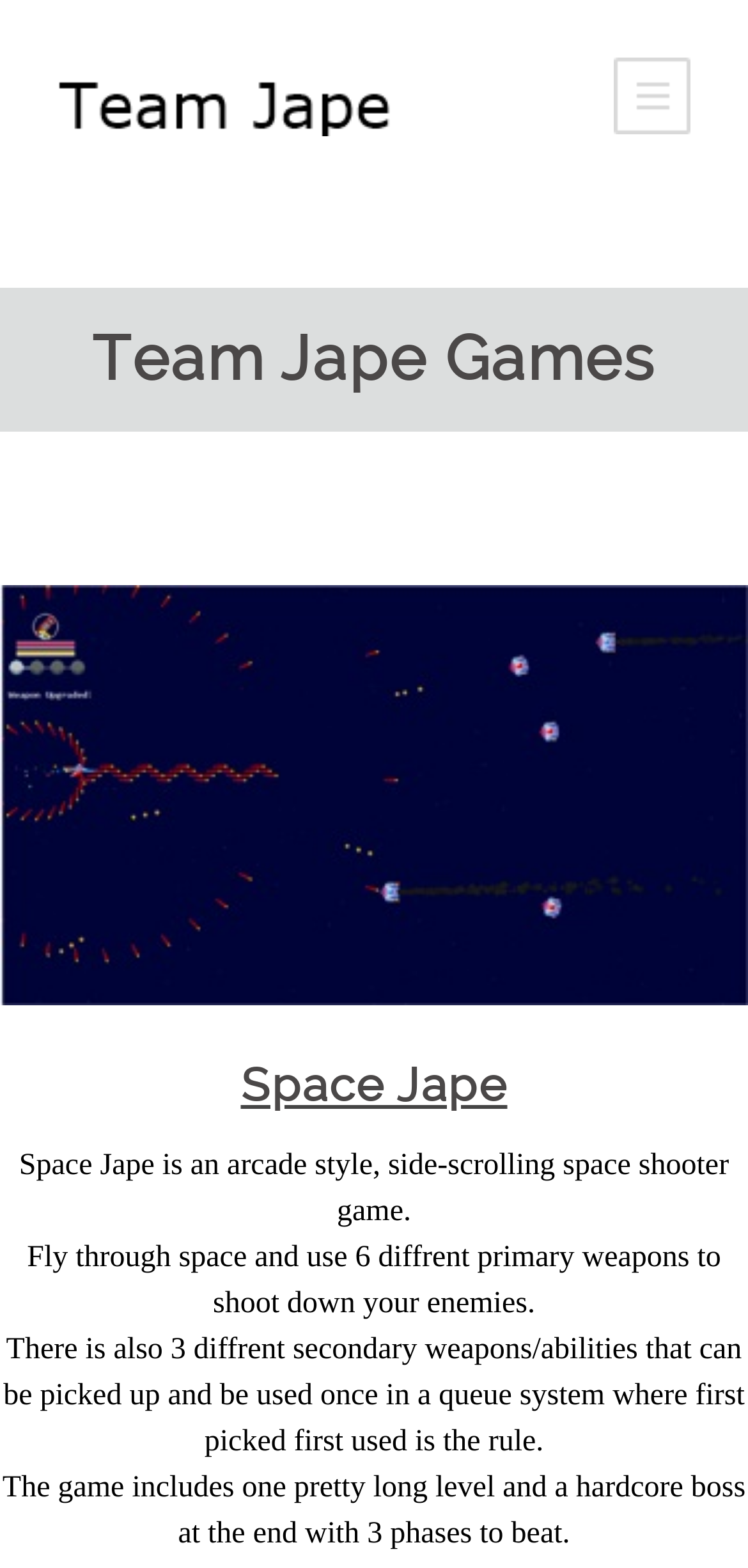How many primary weapons are available in the game?
Please answer the question as detailed as possible based on the image.

The number of primary weapons can be found in the StaticText element with the text 'Fly through space and use 6 diffrent primary weapons to shoot down your enemies.'.